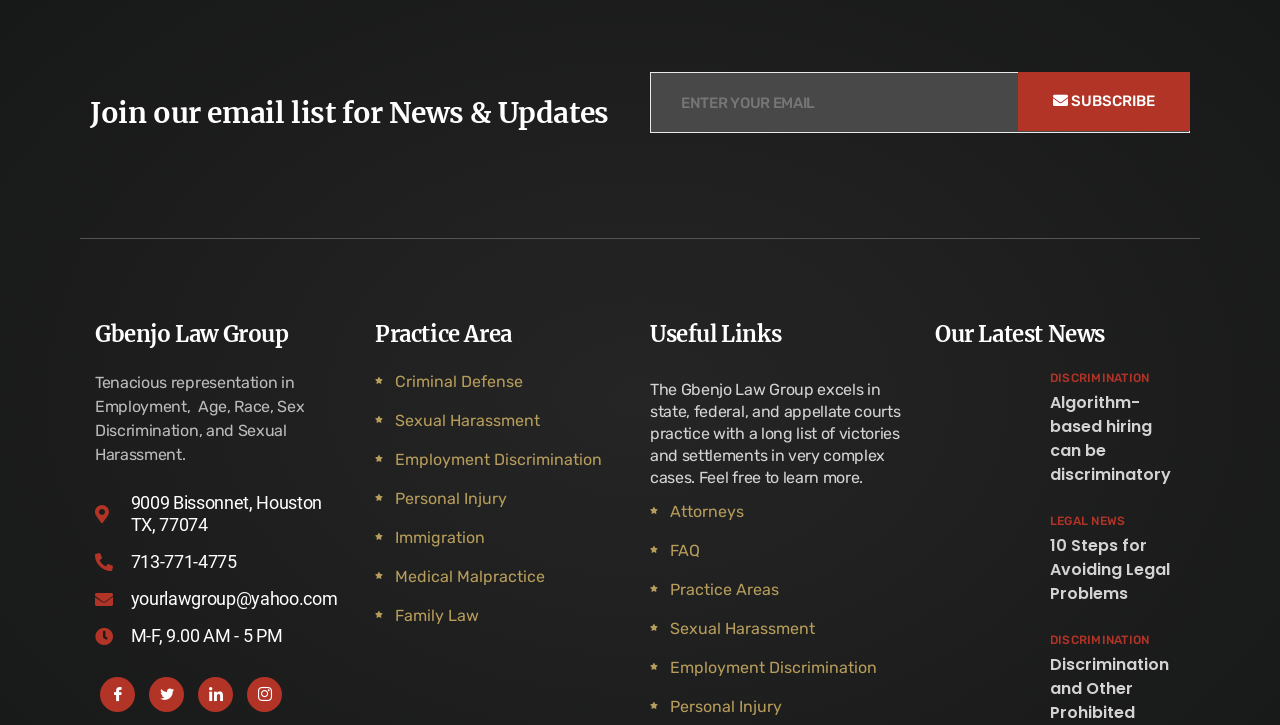What is the latest news from the law firm?
Please respond to the question with a detailed and thorough explanation.

I found the latest news by looking at the links under the 'Our Latest News' heading, which include 'DISCRIMINATION Algorithm-based hiring can be discriminatory' and 'LEGAL NEWS 10 Steps for Avoiding Legal Problems'.